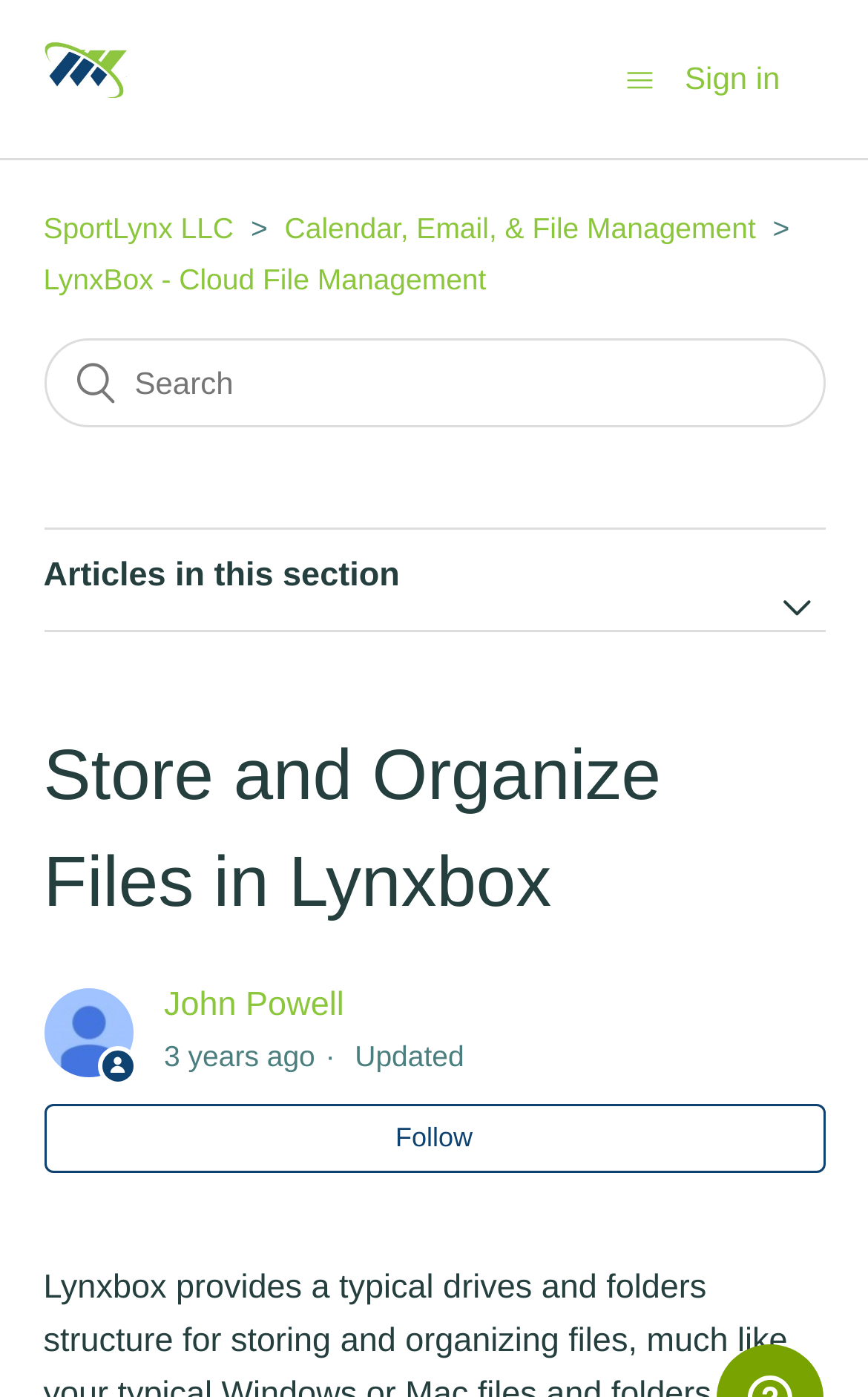When was the article last updated?
Examine the image and provide an in-depth answer to the question.

I found the answer by looking at the bottom of the webpage, where I saw a time stamp '2021-05-23 03:31' with a text 'Updated' next to it. This suggests that the article was last updated on 2021-05-23.